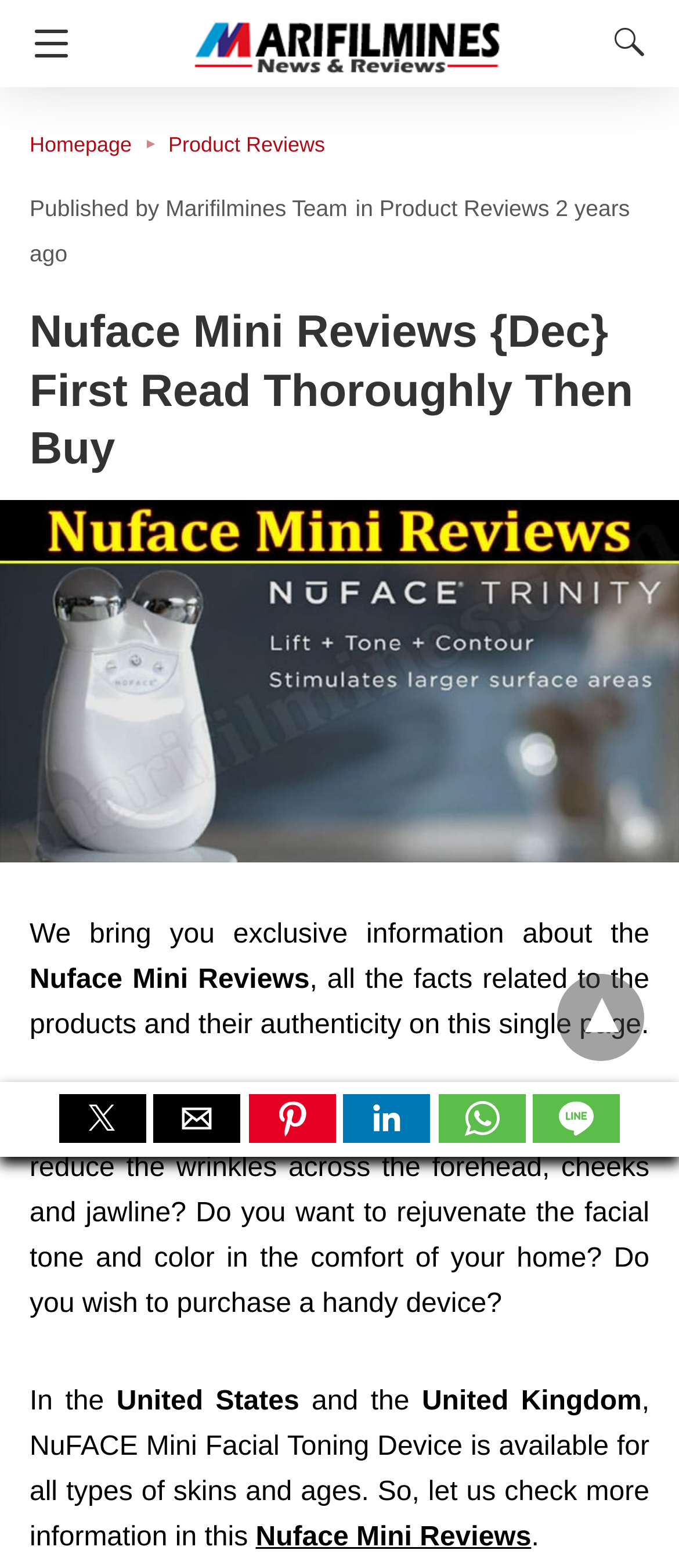Pinpoint the bounding box coordinates of the element to be clicked to execute the instruction: "Share on Twitter".

[0.087, 0.698, 0.215, 0.729]